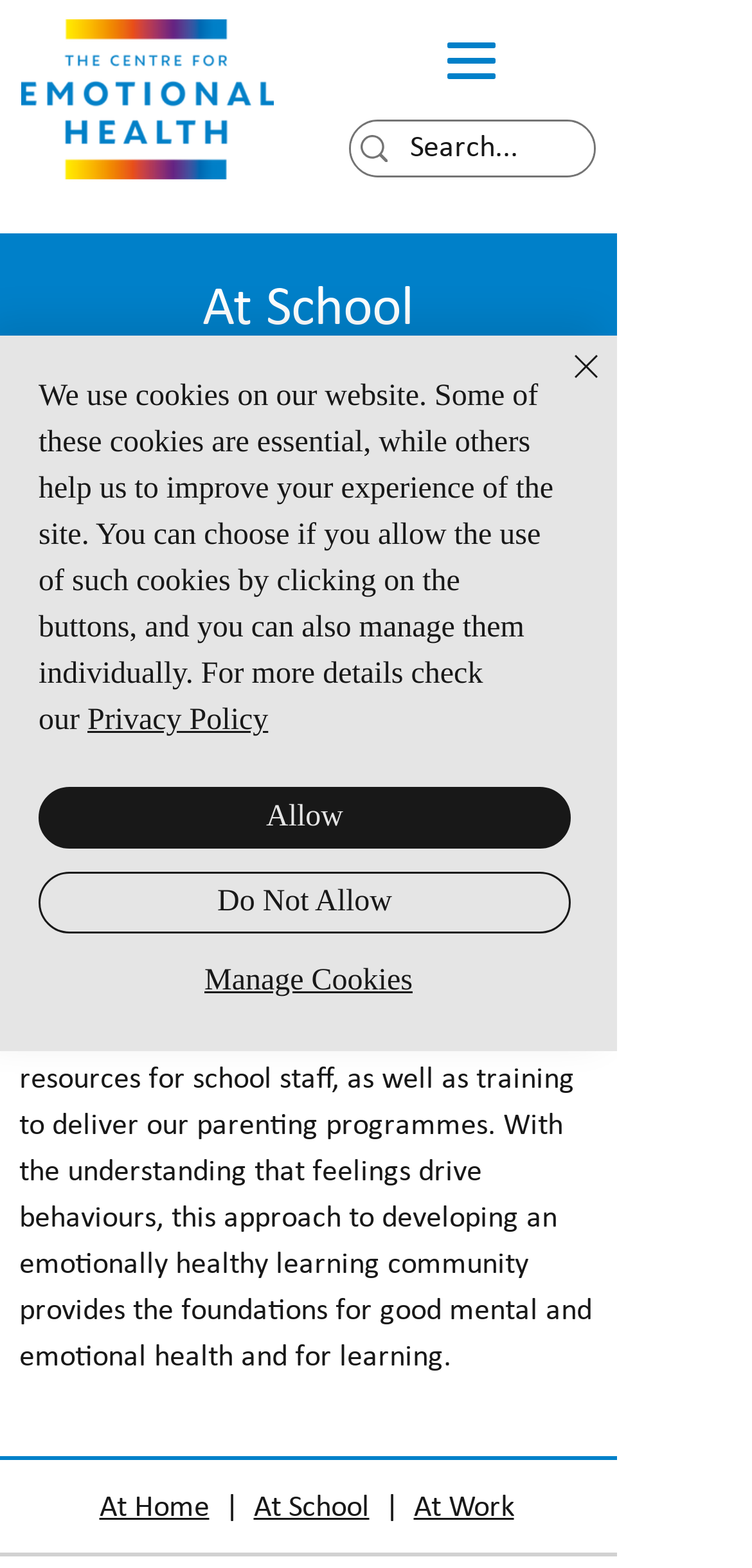Respond to the question with just a single word or phrase: 
What is the purpose of the whole-school approach?

To develop an emotionally healthy learning community